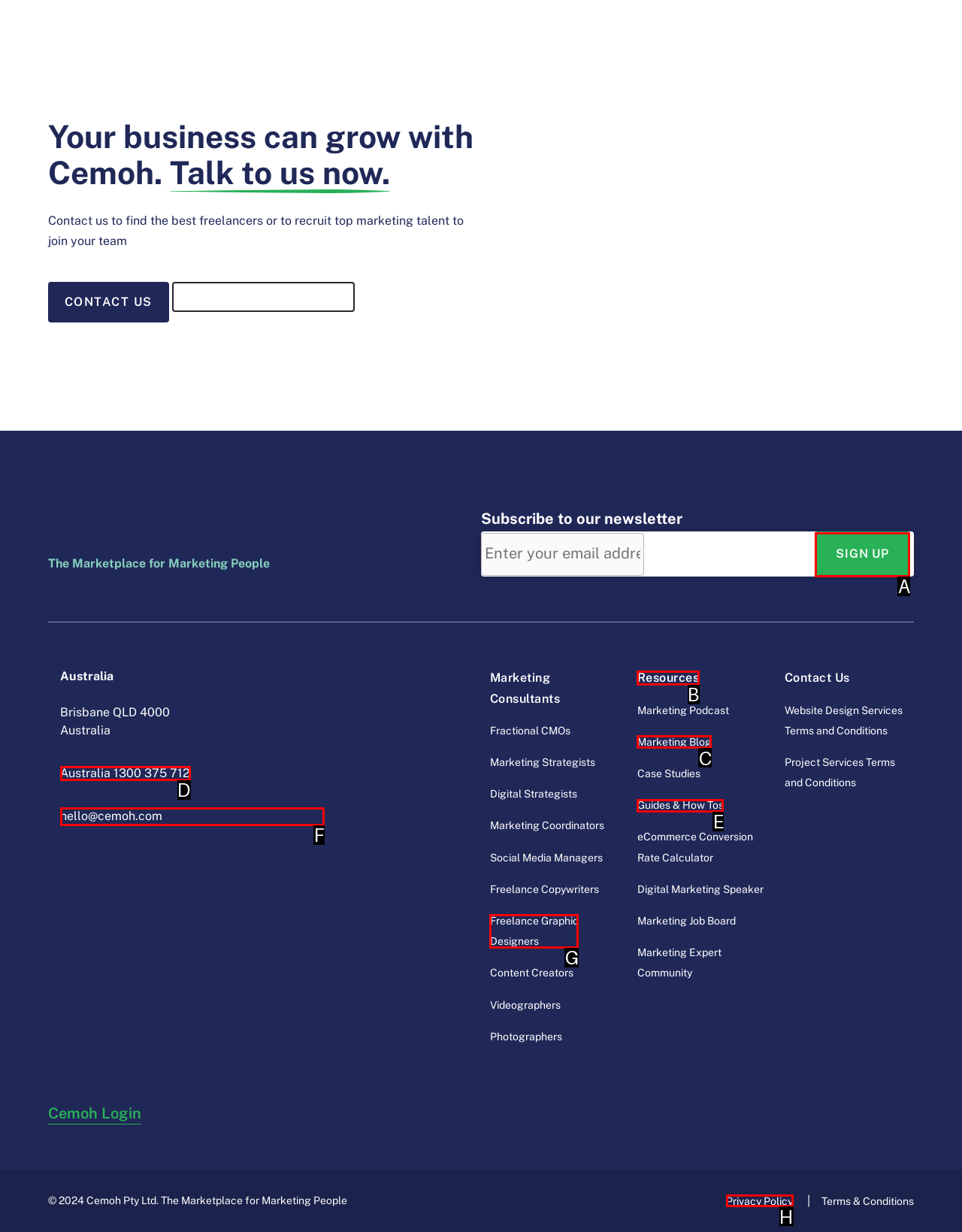Tell me the letter of the correct UI element to click for this instruction: Sign up for the newsletter. Answer with the letter only.

A